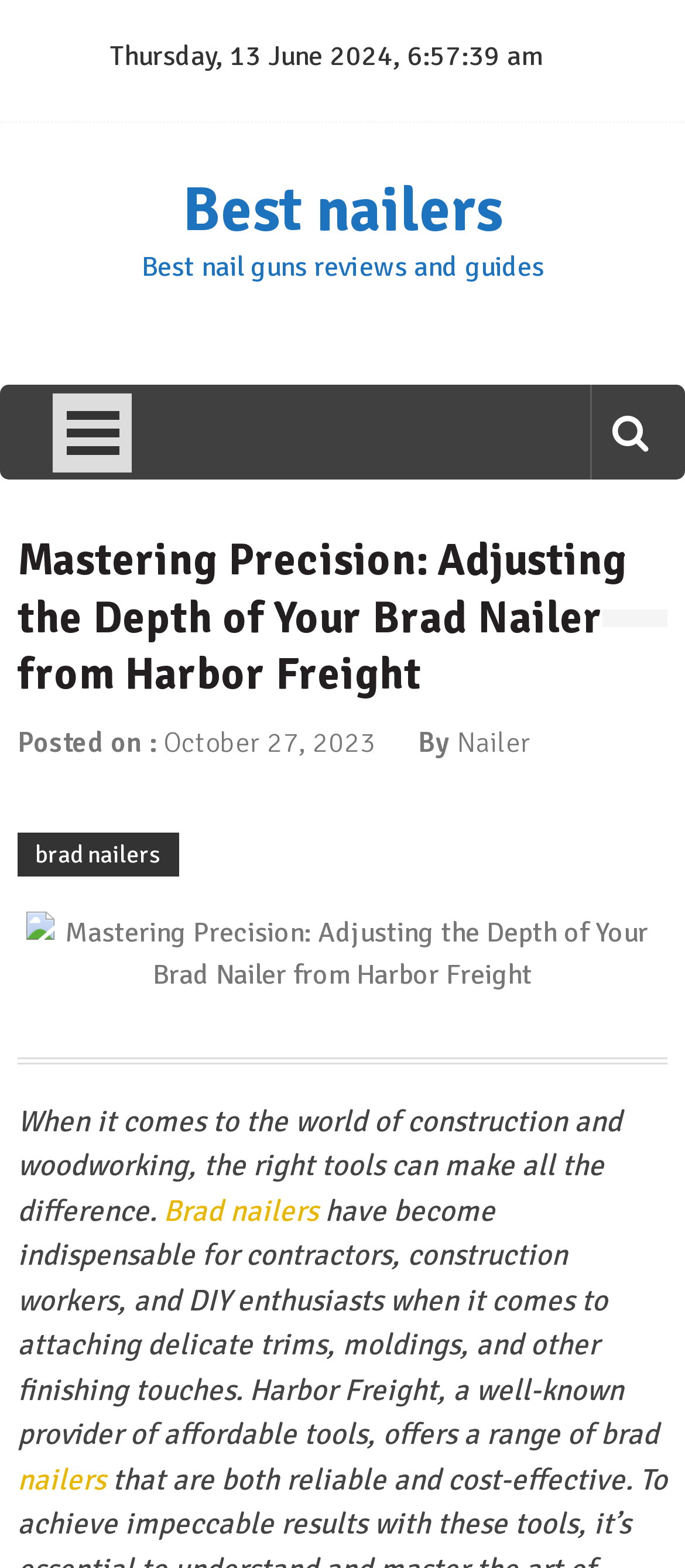What is the purpose of brad nailers?
Offer a detailed and full explanation in response to the question.

According to the webpage, brad nailers have become indispensable for contractors, construction workers, and DIY enthusiasts when it comes to attaching delicate trims, moldings, and other finishing touches.